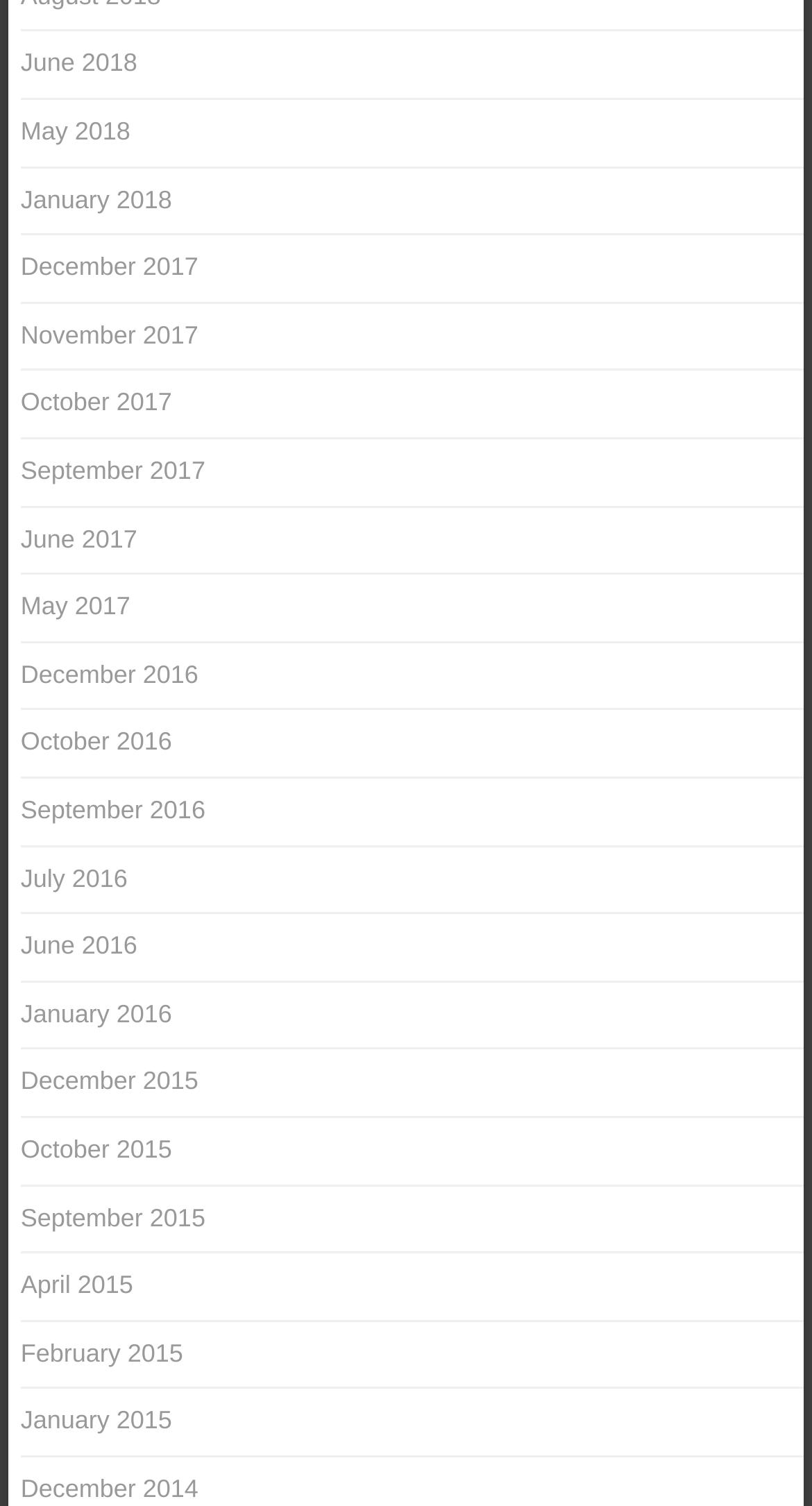Could you locate the bounding box coordinates for the section that should be clicked to accomplish this task: "view December 2014".

[0.025, 0.979, 0.244, 0.998]